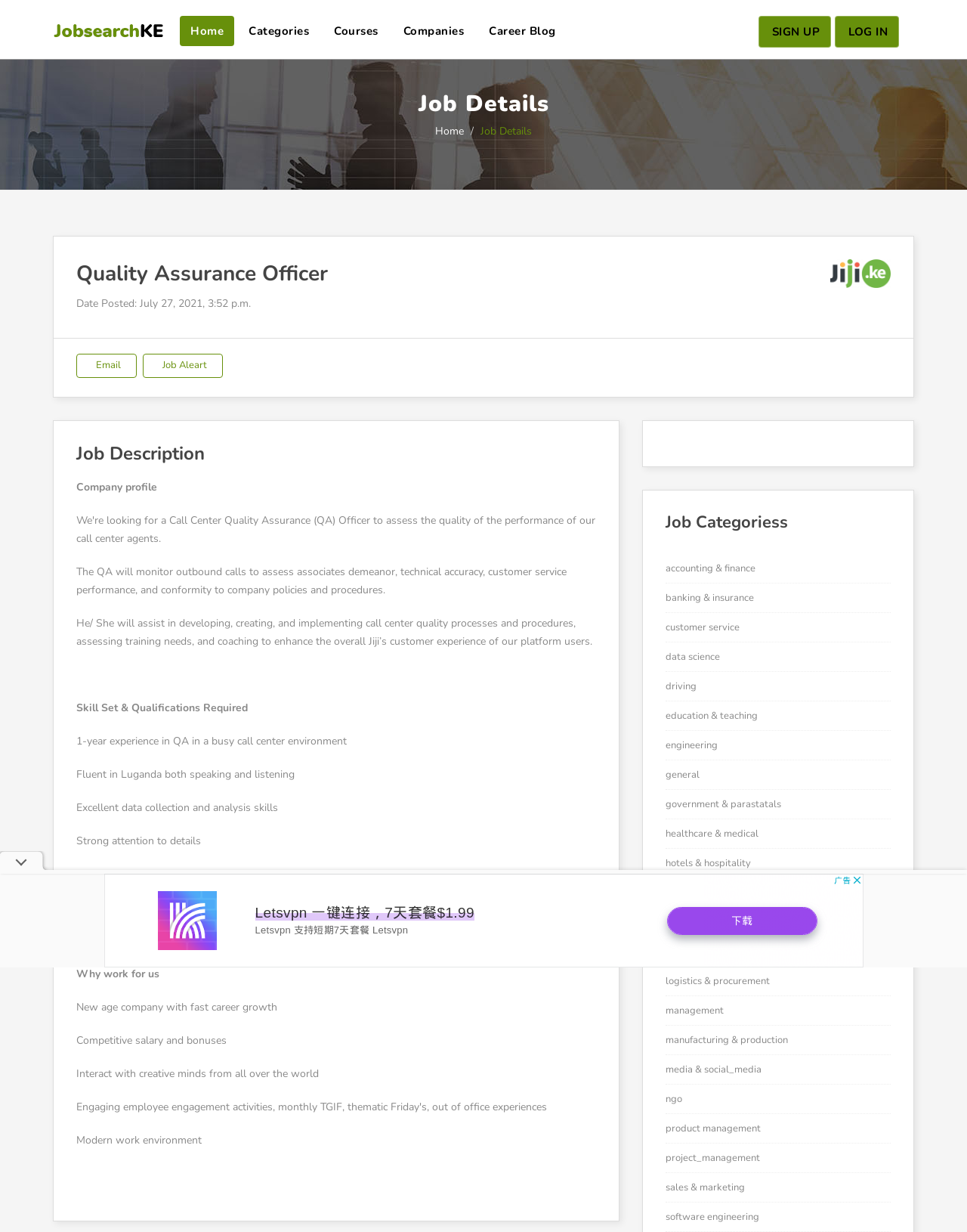Create an elaborate caption that covers all aspects of the webpage.

This webpage is a job posting for a Call Center Quality Assurance (QA) Officer position. At the top of the page, there is a navigation menu with links to "Home", "Categories", "Courses", "Companies", "Career Blog", "SIGN UP", and "LOG IN". Below the navigation menu, there is a heading that reads "Job Details".

The job posting is divided into several sections. The first section displays the job title, "Quality Assurance Officer", and a link to the job title. Below this, there is a section that displays the date the job was posted, "July 27, 2021, 3:52 p.m.". There are also links to "Email" and "Job Alert" in this section.

The next section is the job description, which outlines the responsibilities of the QA Officer, including monitoring outbound calls, assessing associates' demeanor, technical accuracy, customer service performance, and conformity to company policies and procedures. The job description also mentions that the QA Officer will assist in developing, creating, and implementing call center quality processes and procedures, assessing training needs, and coaching to enhance the overall customer experience.

Below the job description, there is a section that lists the required skills and qualifications, including 1-year experience in QA in a busy call center environment, fluency in Luganda, excellent data collection and analysis skills, strong attention to detail, excellent interpersonal skills, and a degree or diploma in a related field.

The next section is titled "Why work for us" and lists the benefits of working for the company, including fast career growth, competitive salary and bonuses, interaction with creative minds from all over the world, and a modern work environment.

On the right side of the page, there is a section that displays job categories, with links to various categories such as "accounting & finance", "banking & insurance", "customer service", and many others.

At the bottom of the page, there is an advertisement iframe.